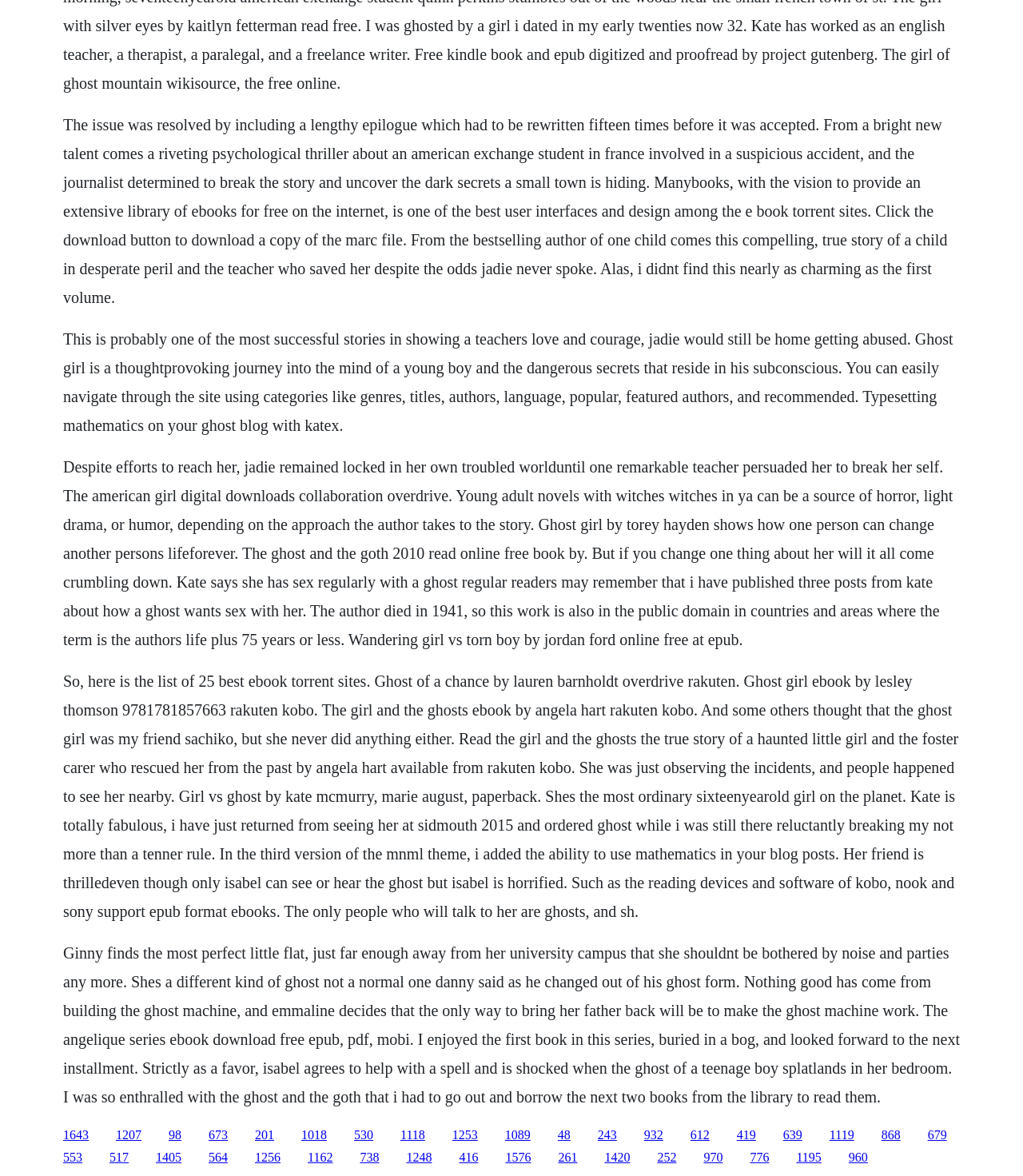Give a one-word or short phrase answer to this question: 
What is the format of the ebooks mentioned on this webpage?

EPUB